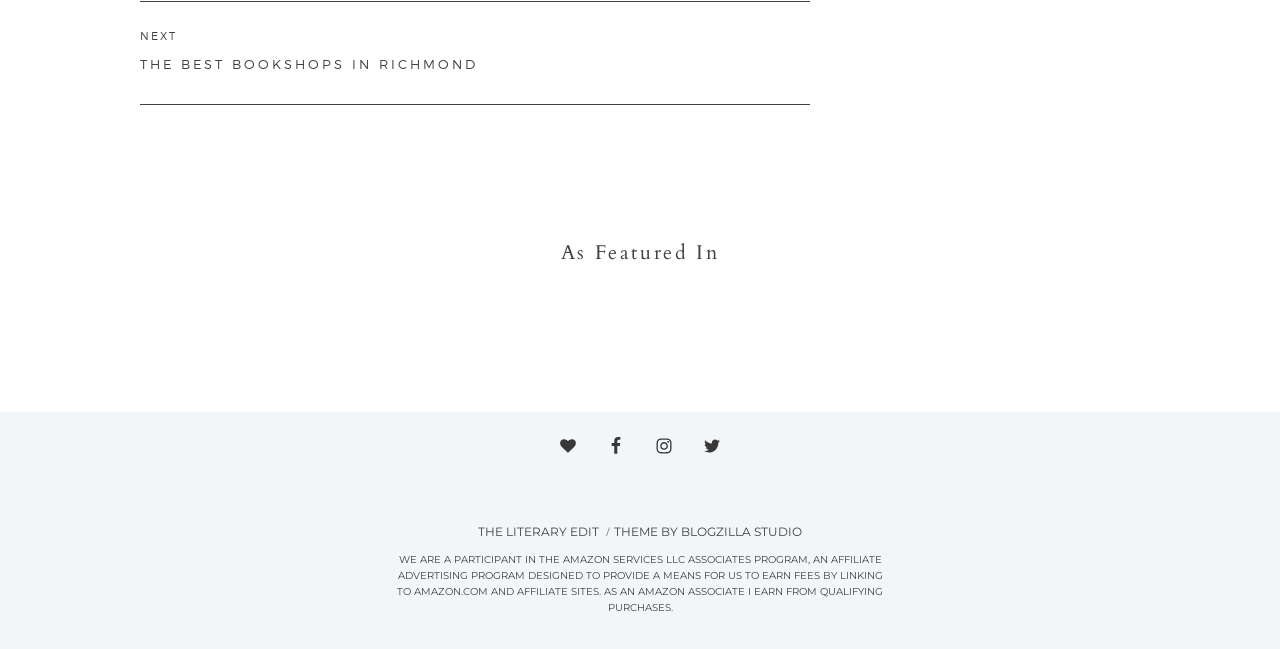Point out the bounding box coordinates of the section to click in order to follow this instruction: "Visit the Facebook page".

[0.467, 0.693, 0.495, 0.748]